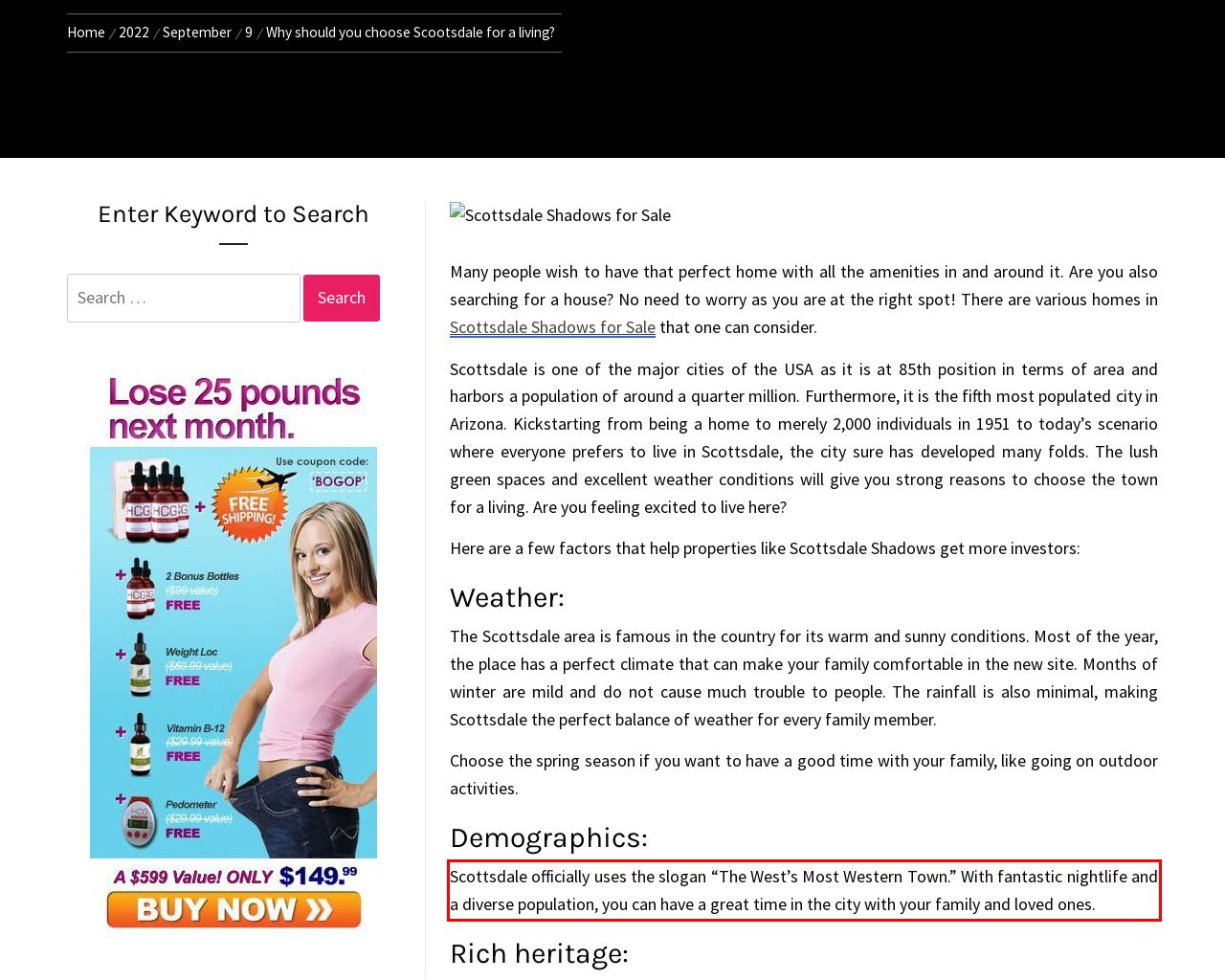You are presented with a webpage screenshot featuring a red bounding box. Perform OCR on the text inside the red bounding box and extract the content.

Scottsdale officially uses the slogan “The West’s Most Western Town.” With fantastic nightlife and a diverse population, you can have a great time in the city with your family and loved ones.